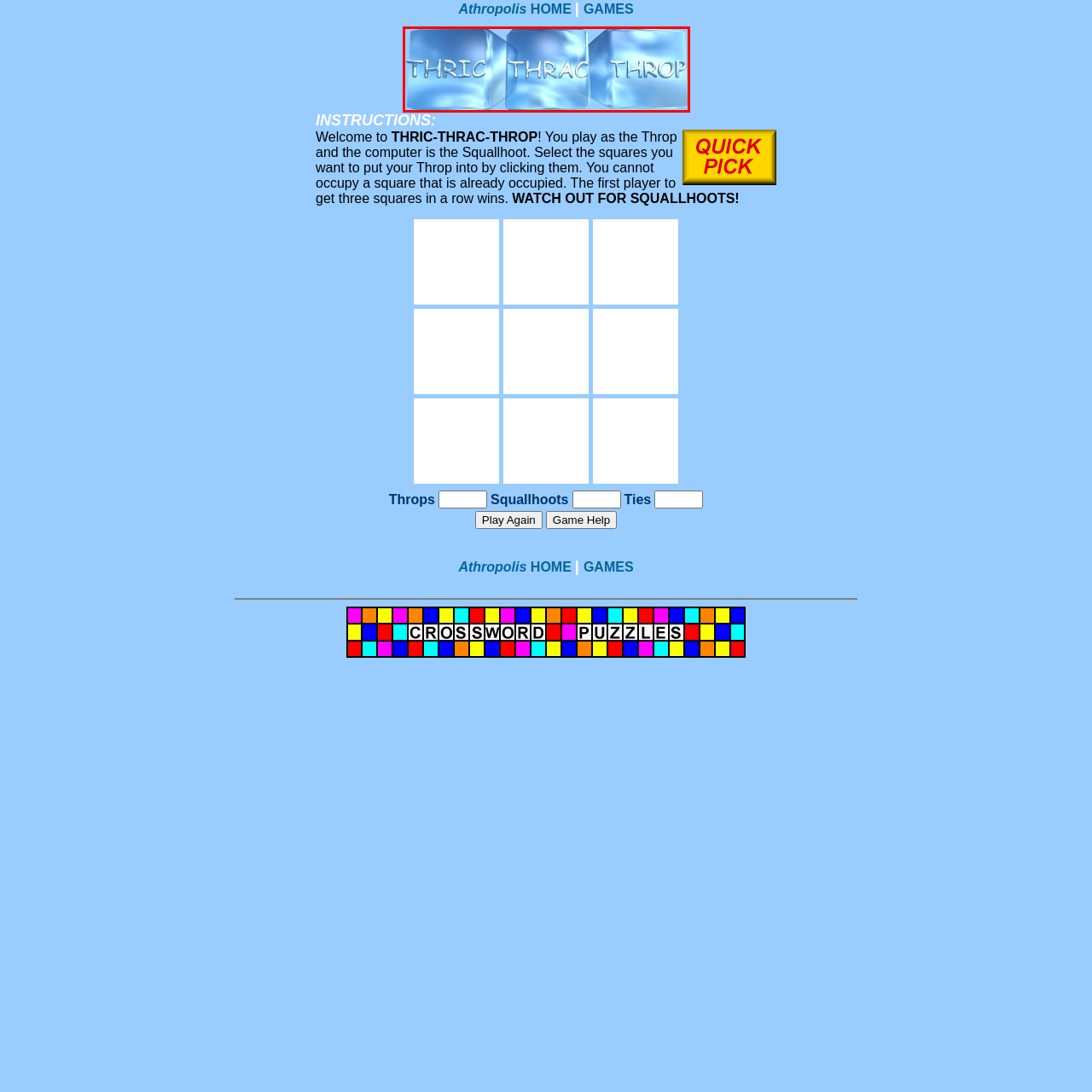Explain in detail what is happening in the image that is surrounded by the red box.

The image features three translucent ice cubes arranged in a row, each inscribed with a playful, stylized text that reads "THRIC," "THRAC," and "THROP." The cubes have a glossy, textured surface that reflects light, creating a shimmering effect against a soft blue background. This imagery symbolizes the game's title, "THRIC-THRAC-THROP," inviting players into a whimsical and fun environment where they can engage in strategic gameplay against the computer. The unique design of the cubes captures the essence of the game, combining visual appeal with its light-hearted narrative.